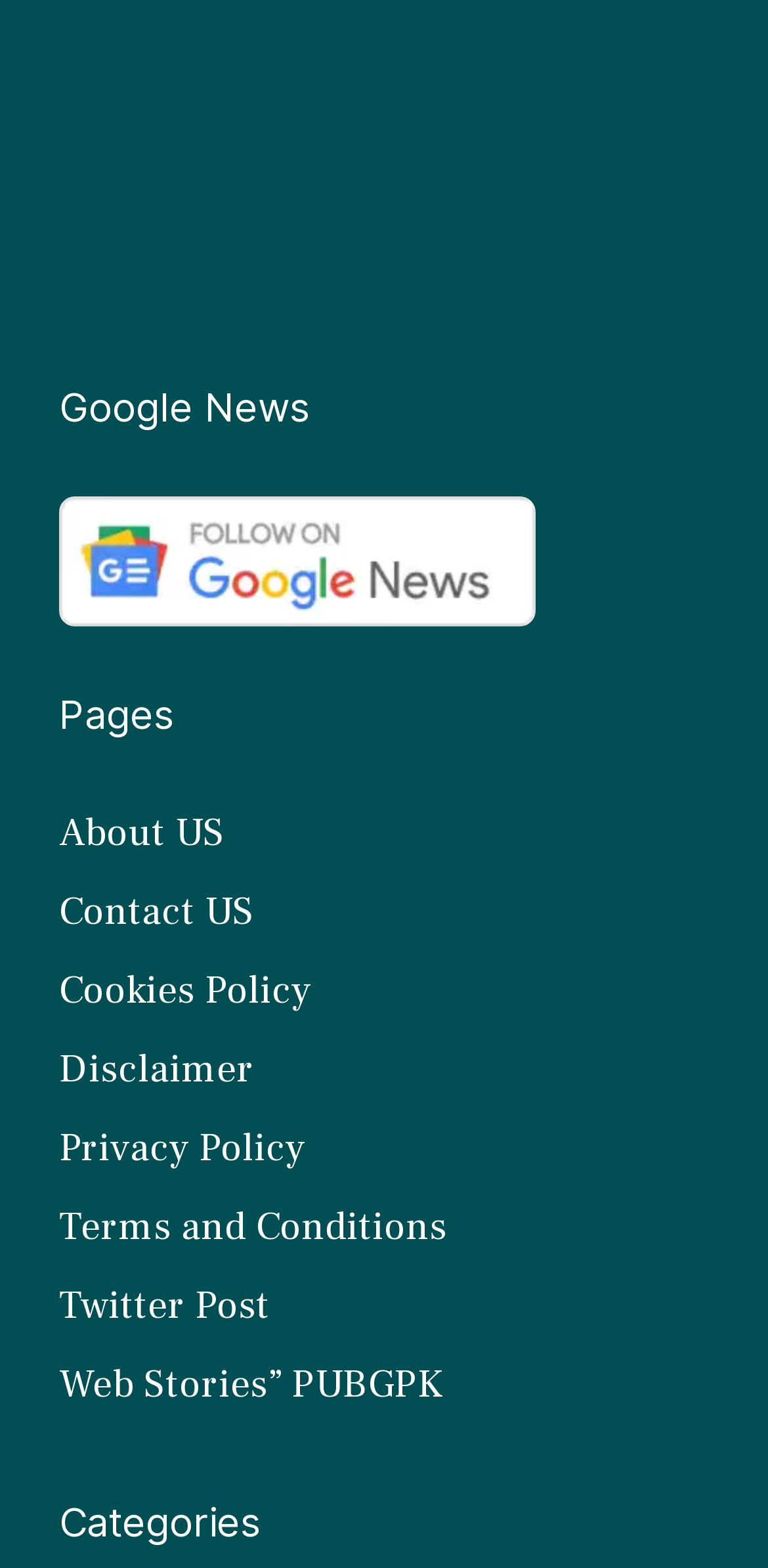Identify the bounding box coordinates of the region that should be clicked to execute the following instruction: "Read Disclaimer".

[0.077, 0.666, 0.331, 0.699]